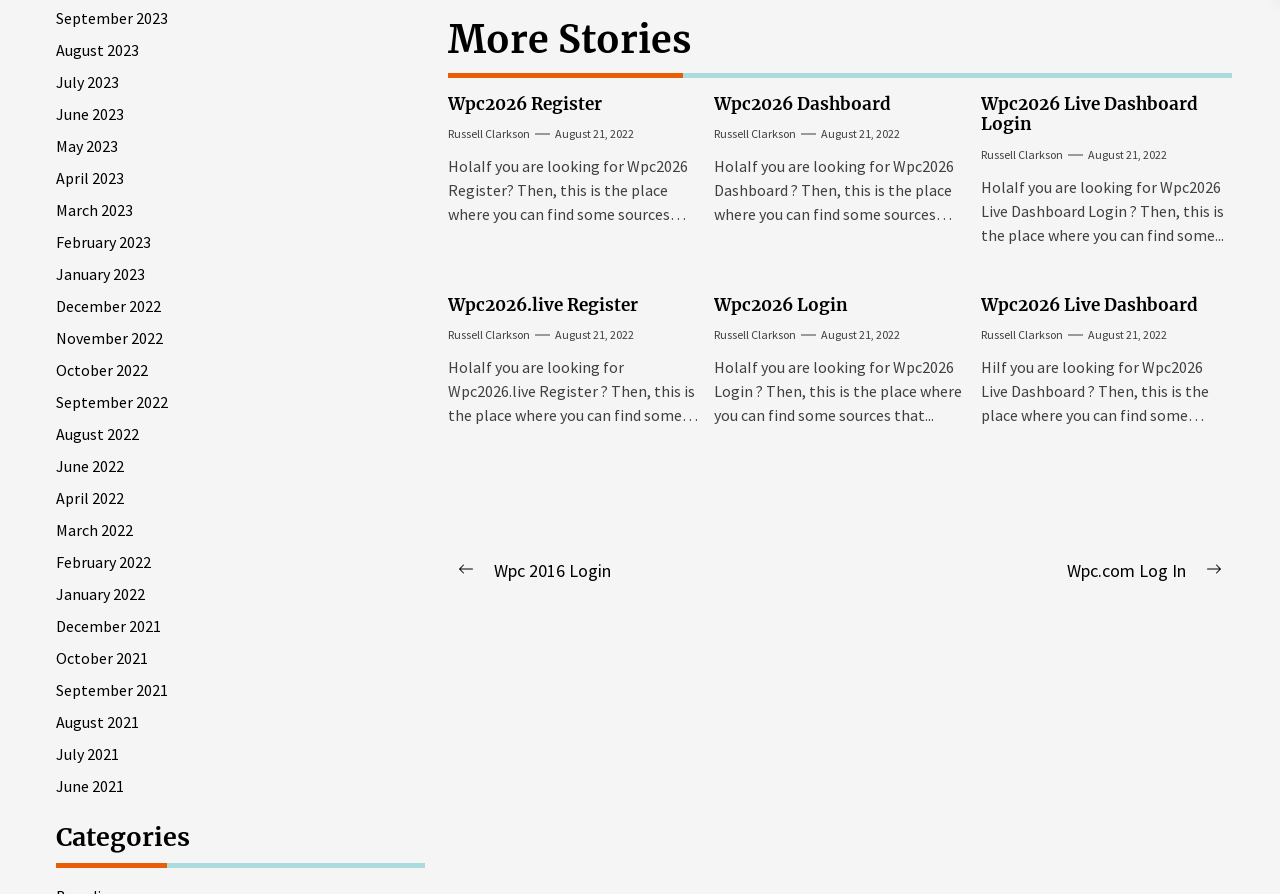Please find and report the bounding box coordinates of the element to click in order to perform the following action: "Click on 'Wpc2026 Register'". The coordinates should be expressed as four float numbers between 0 and 1, in the format [left, top, right, bottom].

[0.35, 0.104, 0.47, 0.129]